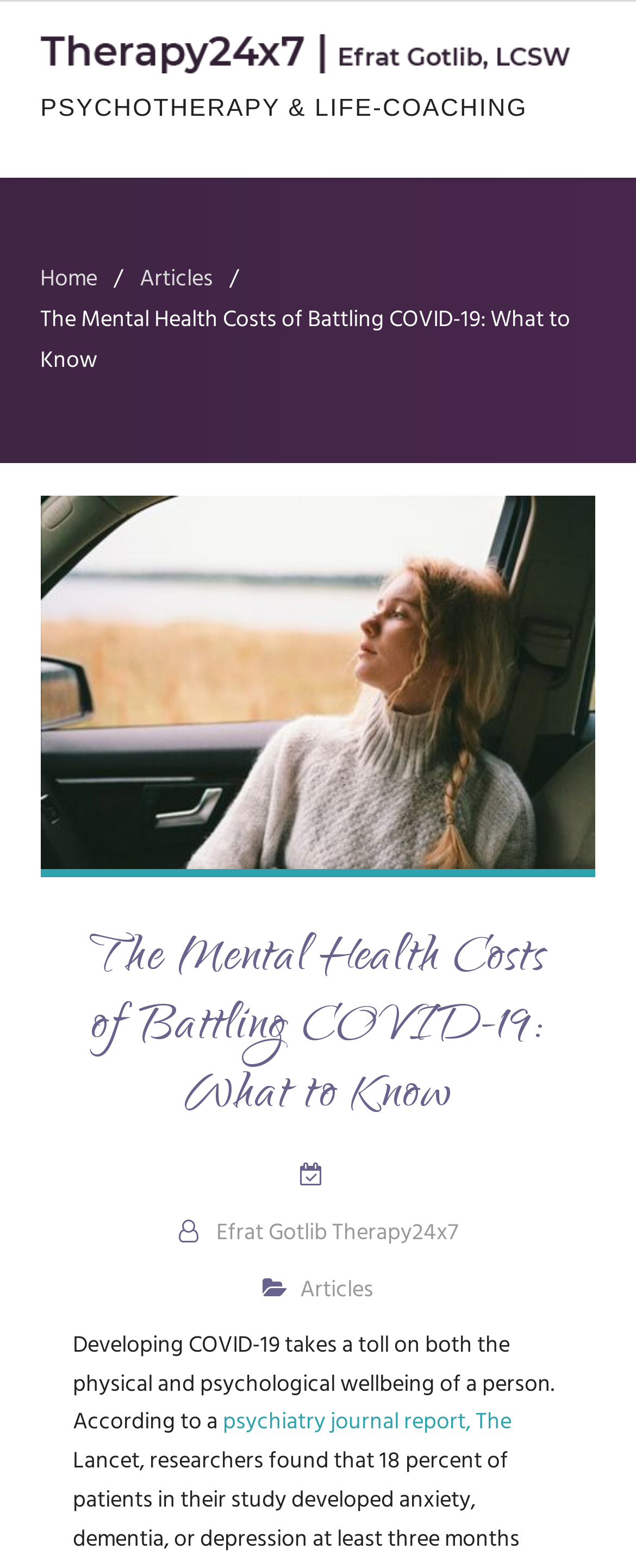Create a full and detailed caption for the entire webpage.

The webpage is about the mental health costs of battling COVID-19. At the top, there is a logo and a link to "Therapy24x7. Online Therapy and life coaching in New York City. Evening and weekends available." Below the logo, there is a heading "PSYCHOTHERAPY & LIFE-COACHING". 

To the right of the logo, there is a navigation menu with breadcrumbs, containing links to "Home" and "Articles". Below the navigation menu, there is a title "The Mental Health Costs of Battling COVID-19: What to Know" with an image of a woman battling with COVID-19 on the right side. 

Below the title, there is a header with the same title, containing a link to the article. There are also links to the author "Efrat Gotlib Therapy24x7" and "Articles" below the header. 

The main content of the webpage starts with a paragraph of text, which discusses how developing COVID-19 affects both physical and psychological wellbeing. The text continues with a reference to a psychiatry journal report, The Lancet, which is a clickable link.